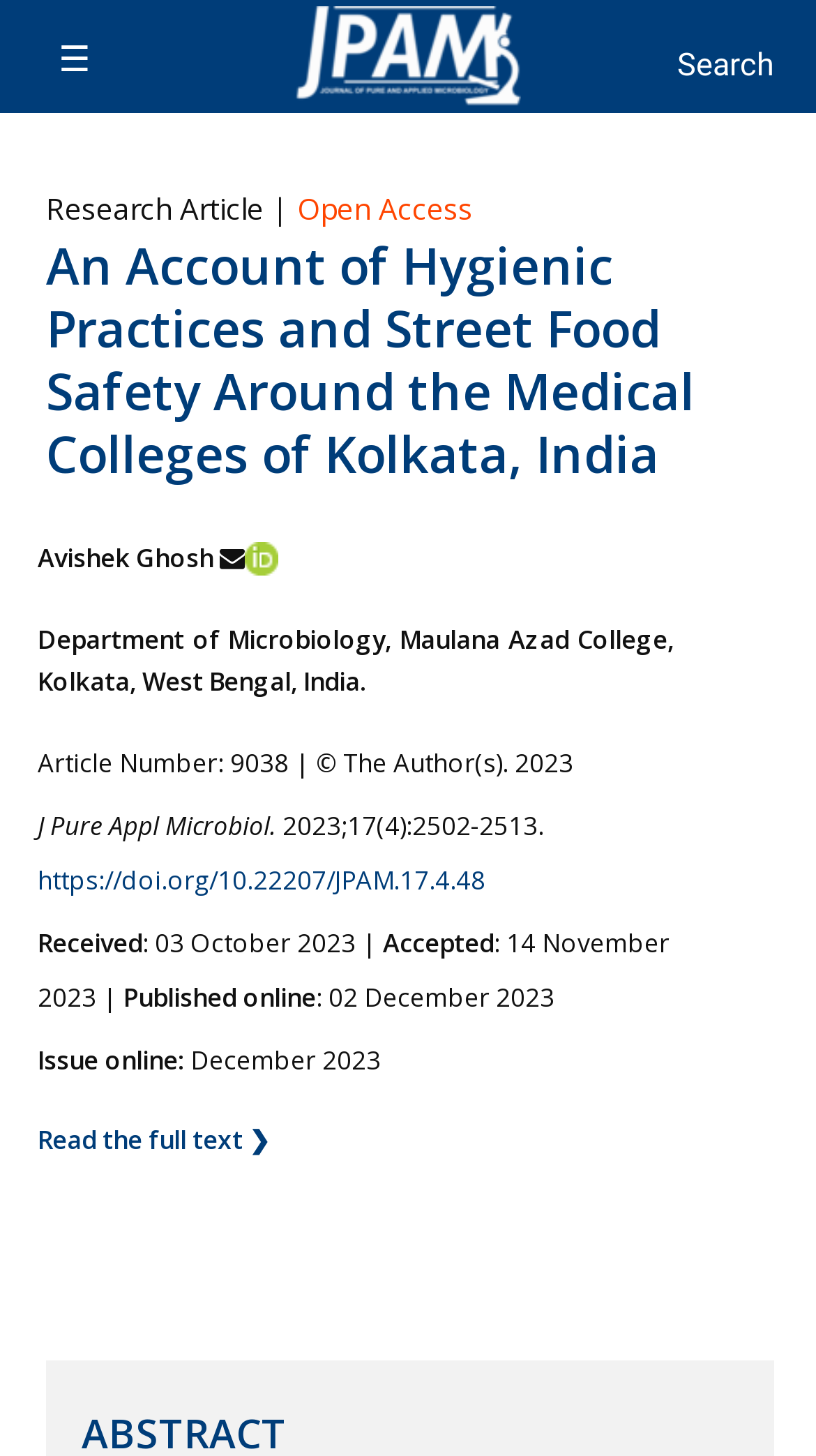Please specify the bounding box coordinates in the format (top-left x, top-left y, bottom-right x, bottom-right y), with all values as floating point numbers between 0 and 1. Identify the bounding box of the UI element described by: parent_node: Avishek Ghosh

[0.3, 0.371, 0.367, 0.395]